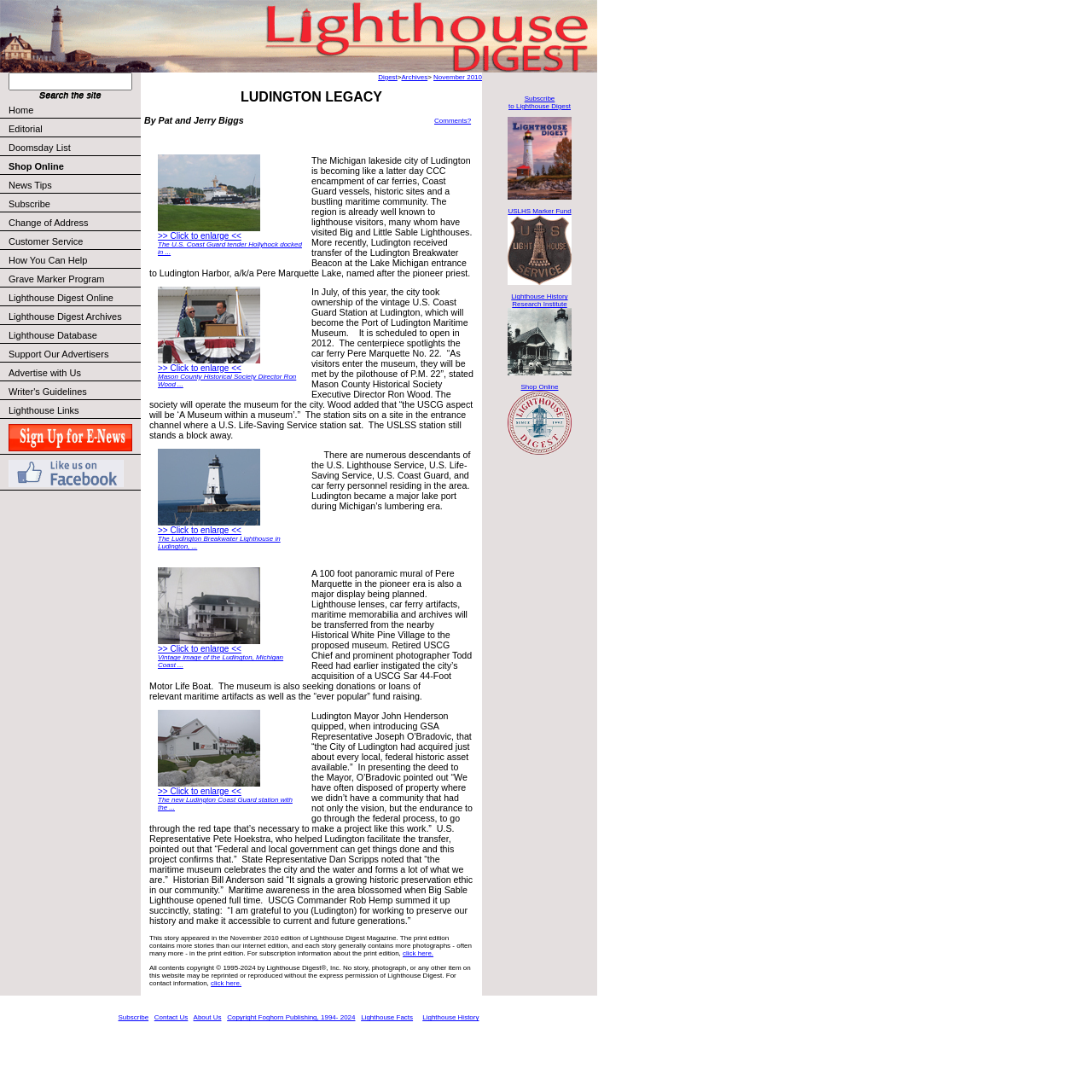Can you specify the bounding box coordinates of the area that needs to be clicked to fulfill the following instruction: "Go to Home"?

[0.0, 0.092, 0.129, 0.109]